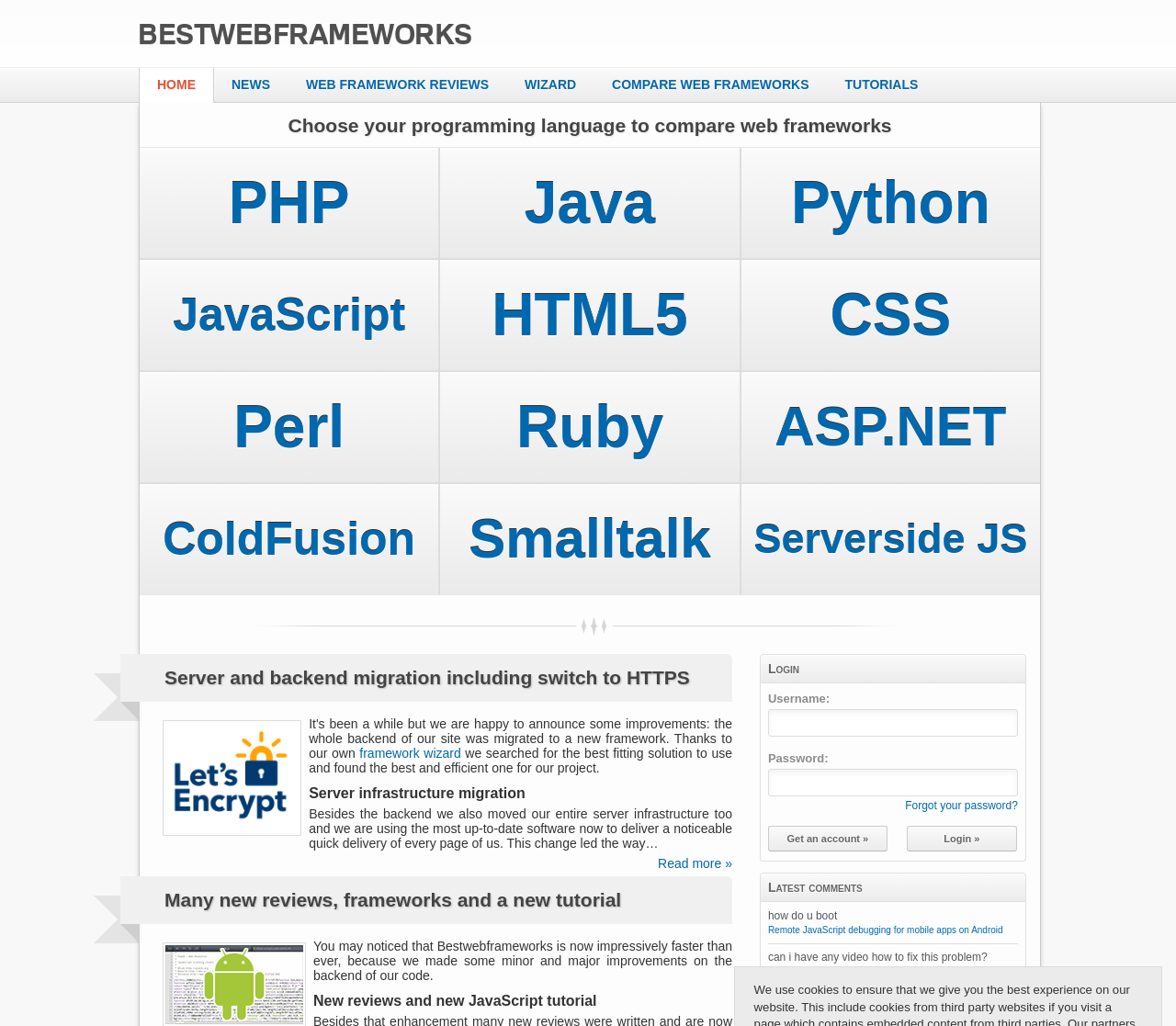Find the bounding box coordinates of the clickable region needed to perform the following instruction: "Read more about server and backend migration". The coordinates should be provided as four float numbers between 0 and 1, i.e., [left, top, right, bottom].

[0.559, 0.834, 0.623, 0.849]